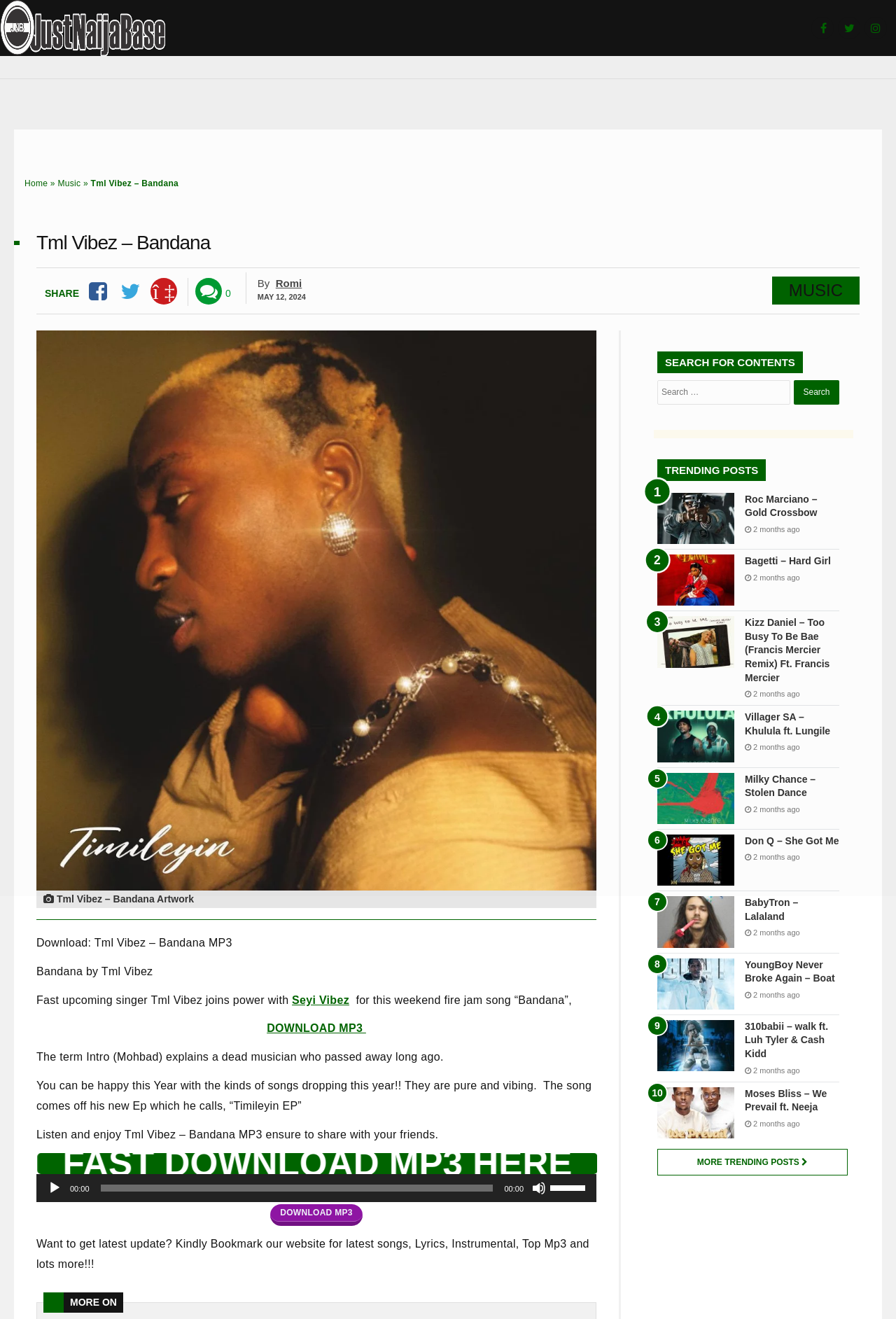Answer with a single word or phrase: 
What is the type of content on this webpage?

Music